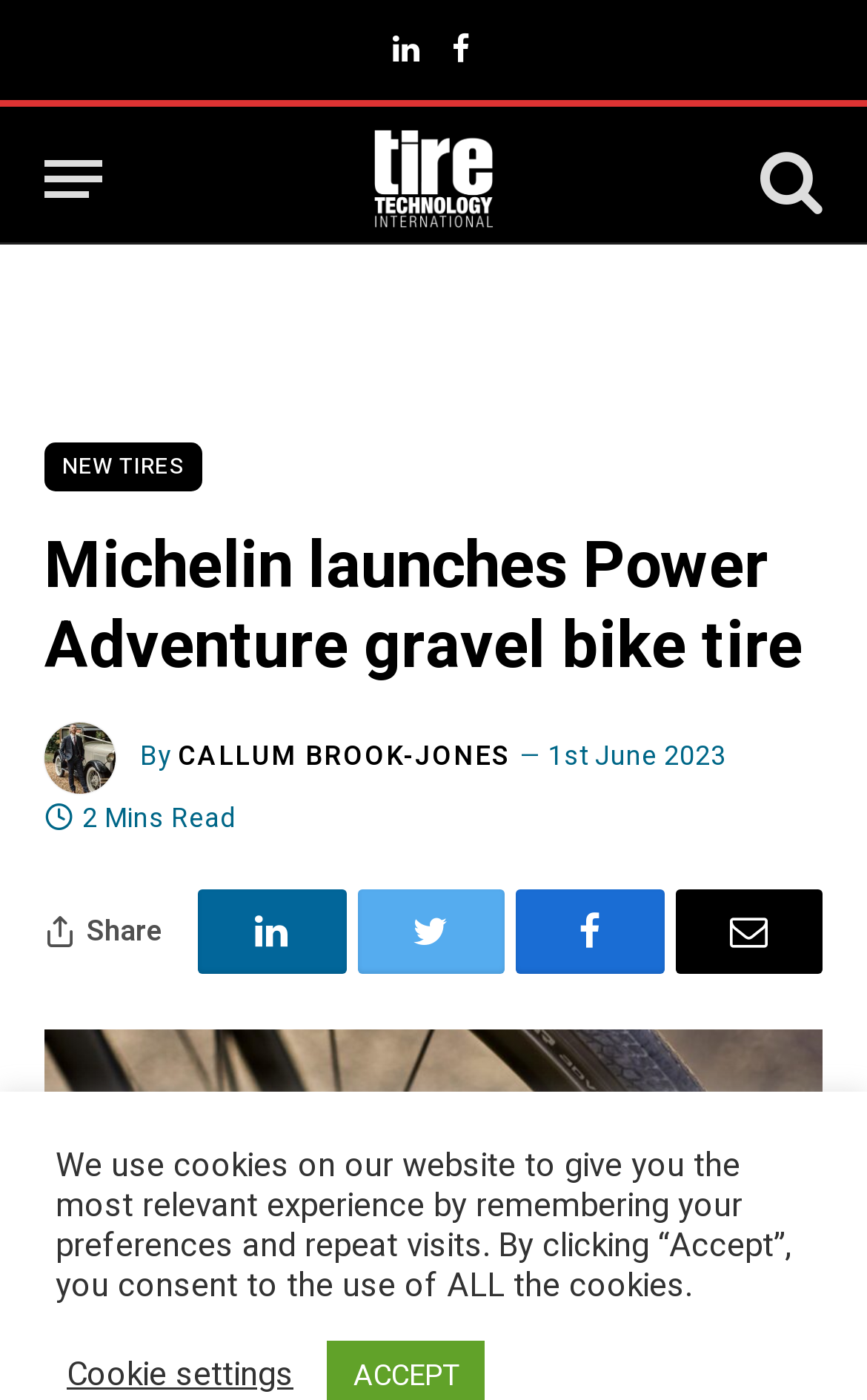Produce an extensive caption that describes everything on the webpage.

The webpage is about Michelin's launch of the Power Adventure gravel bike tire, as part of its Power range of bicycle tires. At the top left corner, there is a menu button. Next to it, there is a link to the website's title, "Tire Technology International", accompanied by an image of the same name. On the top right corner, there are social media links to LinkedIn, Facebook, and another unidentified platform.

Below the title, there is a prominent heading that announces the launch of the Power Adventure gravel bike tire. To the left of the heading, there is a small image of Callum Brook-Jones, and a text "By" followed by a link to the author's name. The date of the article, "1st June 2023", is displayed next to the author's name. 

Underneath the heading, there is a text indicating that the article takes 2 minutes to read. A "Share" button is located nearby. Below that, there are four social media links, including LinkedIn, Facebook, and two others.

At the bottom of the page, there is a notification about the use of cookies on the website, with a "Cookie settings" button next to it.